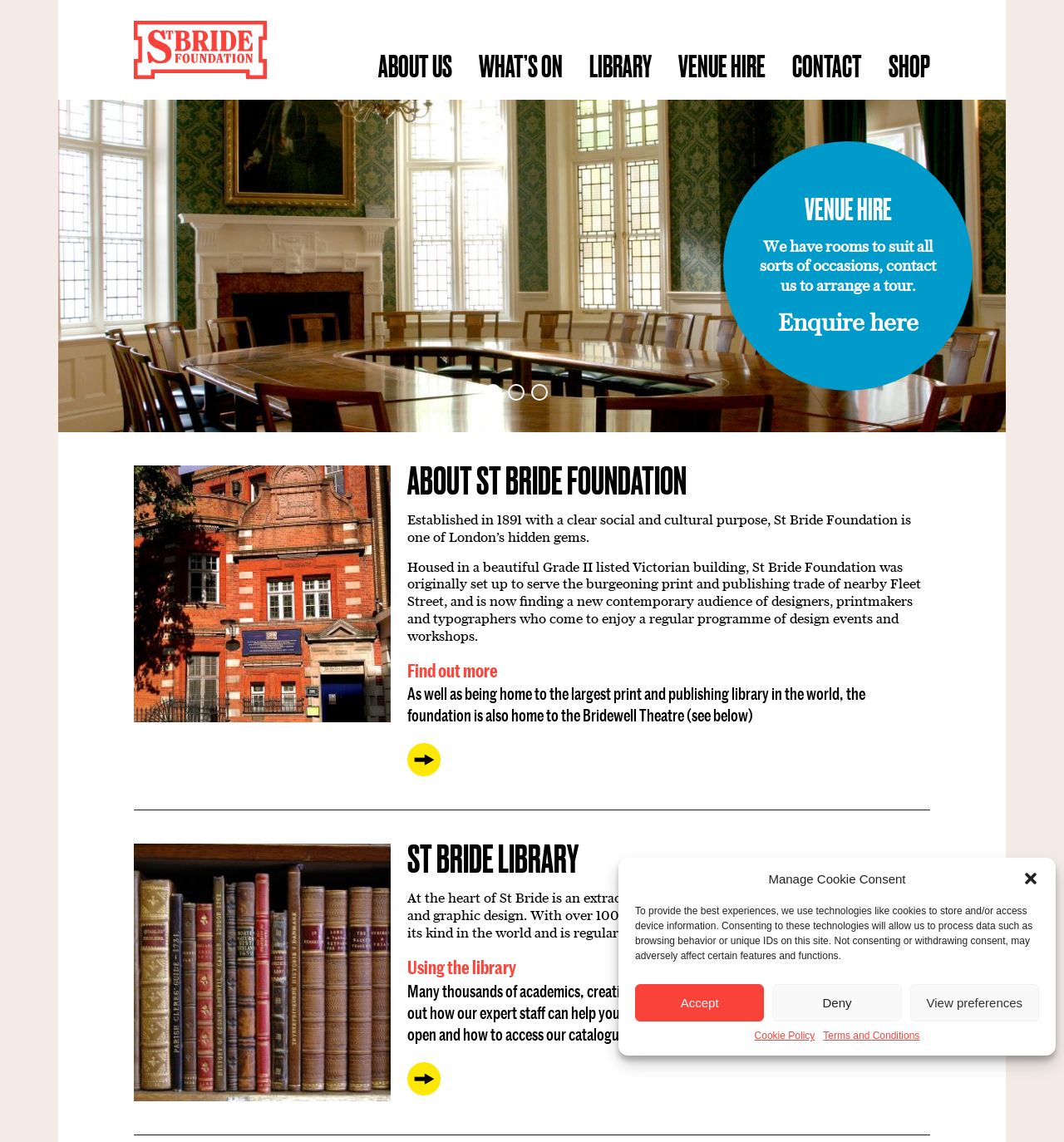What is the primary heading on this webpage?

SUPPORT ST BRIDE FOUNDATION